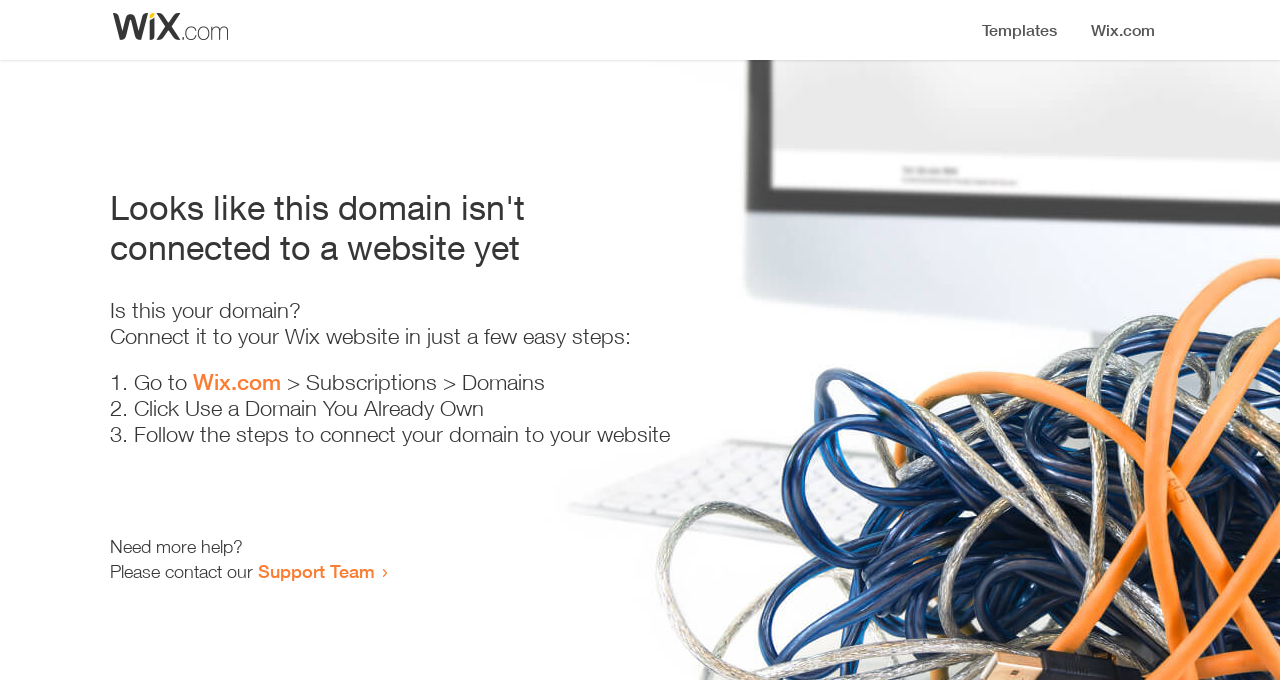Generate a comprehensive description of the webpage.

This webpage appears to be an error page, indicating that a domain is not connected to a website yet. At the top, there is a small image, and below it, a heading that clearly states the error message. 

Below the heading, there is a question "Is this your domain?" followed by a brief instruction on how to connect the domain to a Wix website in a few easy steps. 

The instructions are presented in a numbered list format, with three steps. The first step is to go to Wix.com, followed by navigating to Subscriptions and then Domains. The second step is to click "Use a Domain You Already Own", and the third step is to follow the instructions to connect the domain to the website. 

At the bottom of the page, there is a message asking if the user needs more help, and provides a link to contact the Support Team.